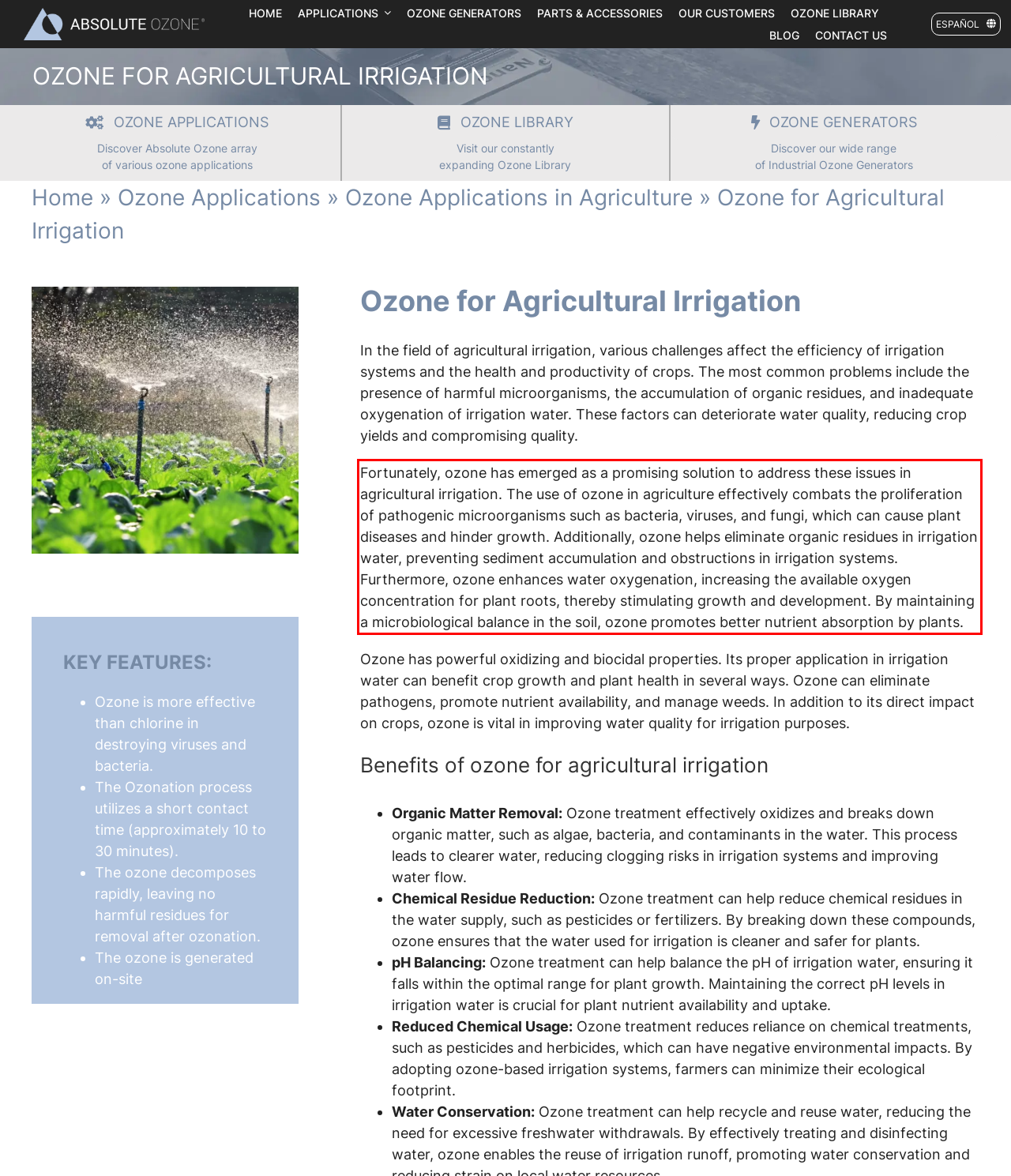Please identify the text within the red rectangular bounding box in the provided webpage screenshot.

Fortunately, ozone has emerged as a promising solution to address these issues in agricultural irrigation. The use of ozone in agriculture effectively combats the proliferation of pathogenic microorganisms such as bacteria, viruses, and fungi, which can cause plant diseases and hinder growth. Additionally, ozone helps eliminate organic residues in irrigation water, preventing sediment accumulation and obstructions in irrigation systems. Furthermore, ozone enhances water oxygenation, increasing the available oxygen concentration for plant roots, thereby stimulating growth and development. By maintaining a microbiological balance in the soil, ozone promotes better nutrient absorption by plants.